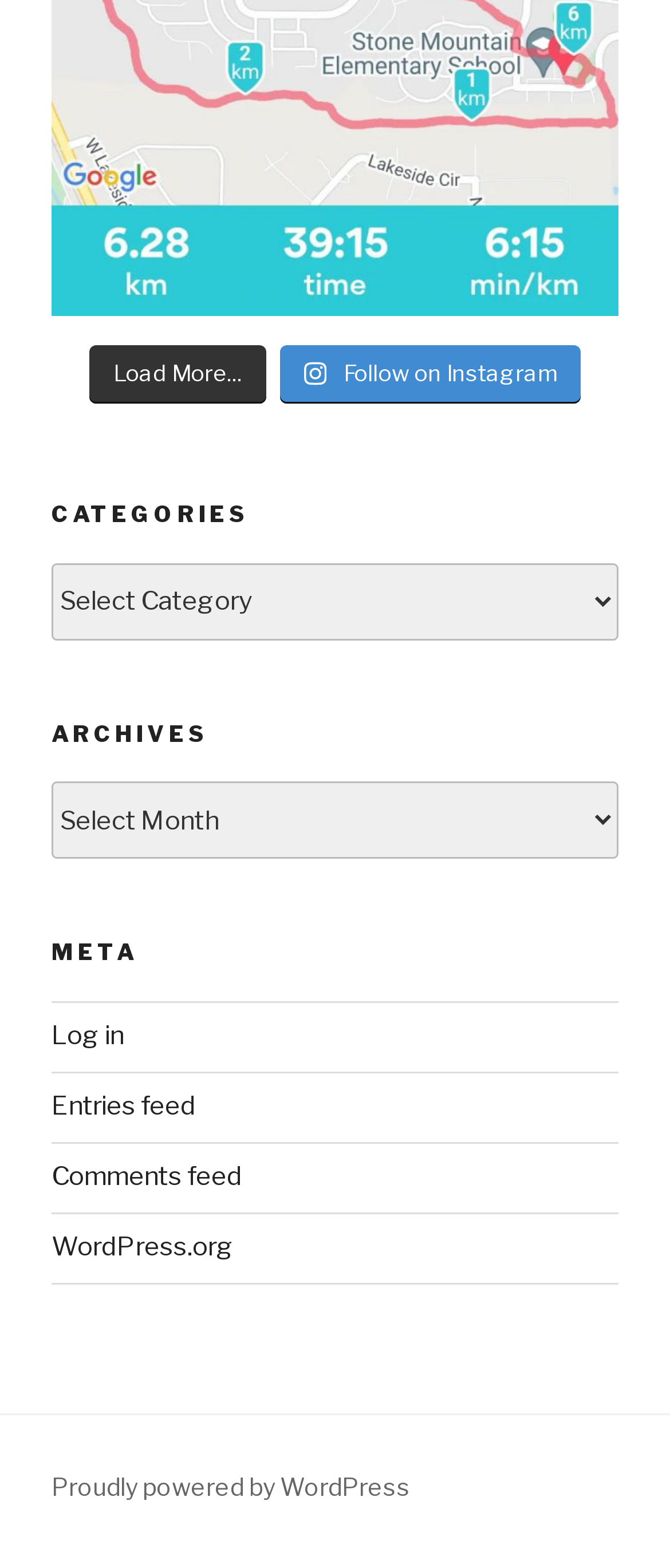Bounding box coordinates are specified in the format (top-left x, top-left y, bottom-right x, bottom-right y). All values are floating point numbers bounded between 0 and 1. Please provide the bounding box coordinate of the region this sentence describes: Load More...

[0.133, 0.221, 0.397, 0.257]